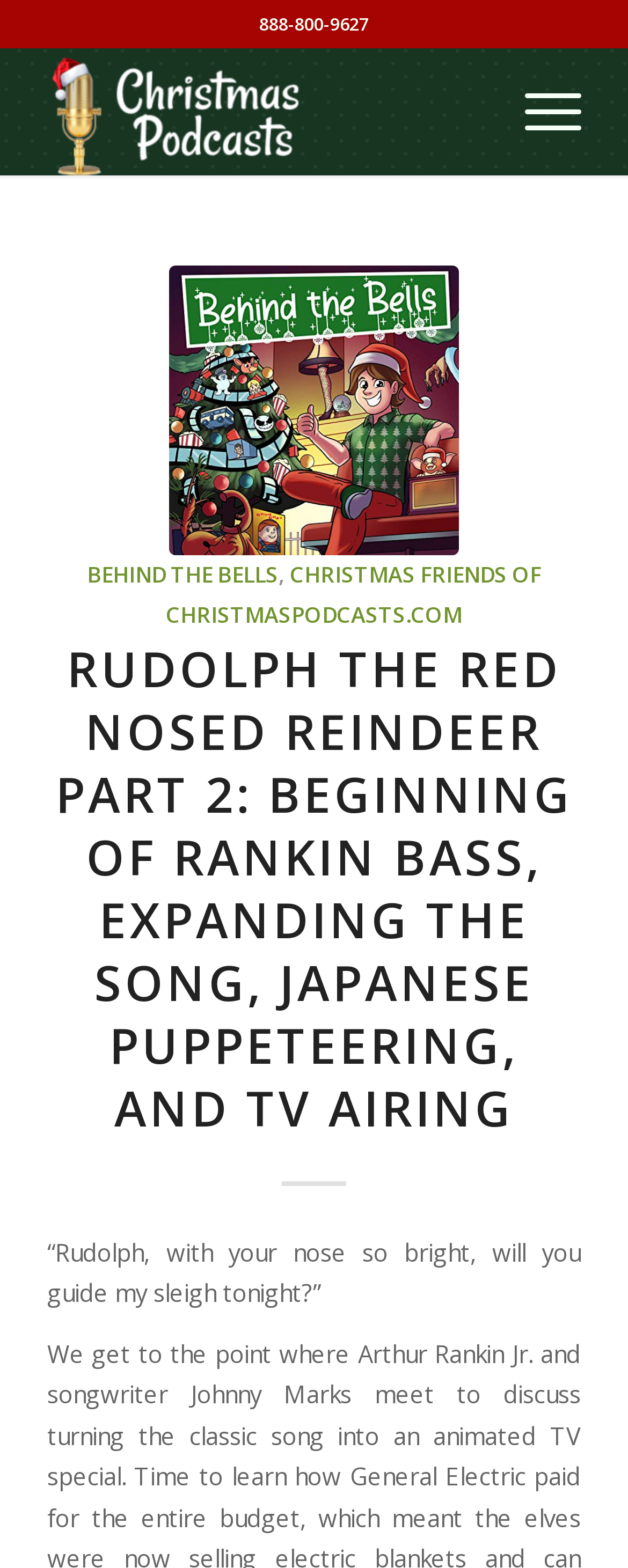Offer a thorough description of the webpage.

This webpage is about a podcast episode related to Christmas, specifically discussing Rudolph the Red Nosed Reindeer. At the top, there is a phone number "888-800-9627" displayed prominently. Below it, there is a table with a link to "Christmas Podcasts" accompanied by an image. 

On the right side of the page, there is a section with a link to "Behind the Bells" accompanied by an image. Below this section, there is a header with several links, including "BEHIND THE BELLS", "CHRISTMAS", and "FRIENDS OF CHRISTMASPODCASTS.COM". 

The main content of the page is a heading that reads "RUDOLPH THE RED NOSED REINDEER PART 2: BEGINNING OF RANKIN BASS, EXPANDING THE SONG, JAPANESE PUPPETEERING, AND TV AIRING", which is a link to the podcast episode. Below this heading, there is a quote "“Rudolph, with your nose so bright, will you guide my sleigh tonight?”" which is likely a reference to the podcast episode's content.